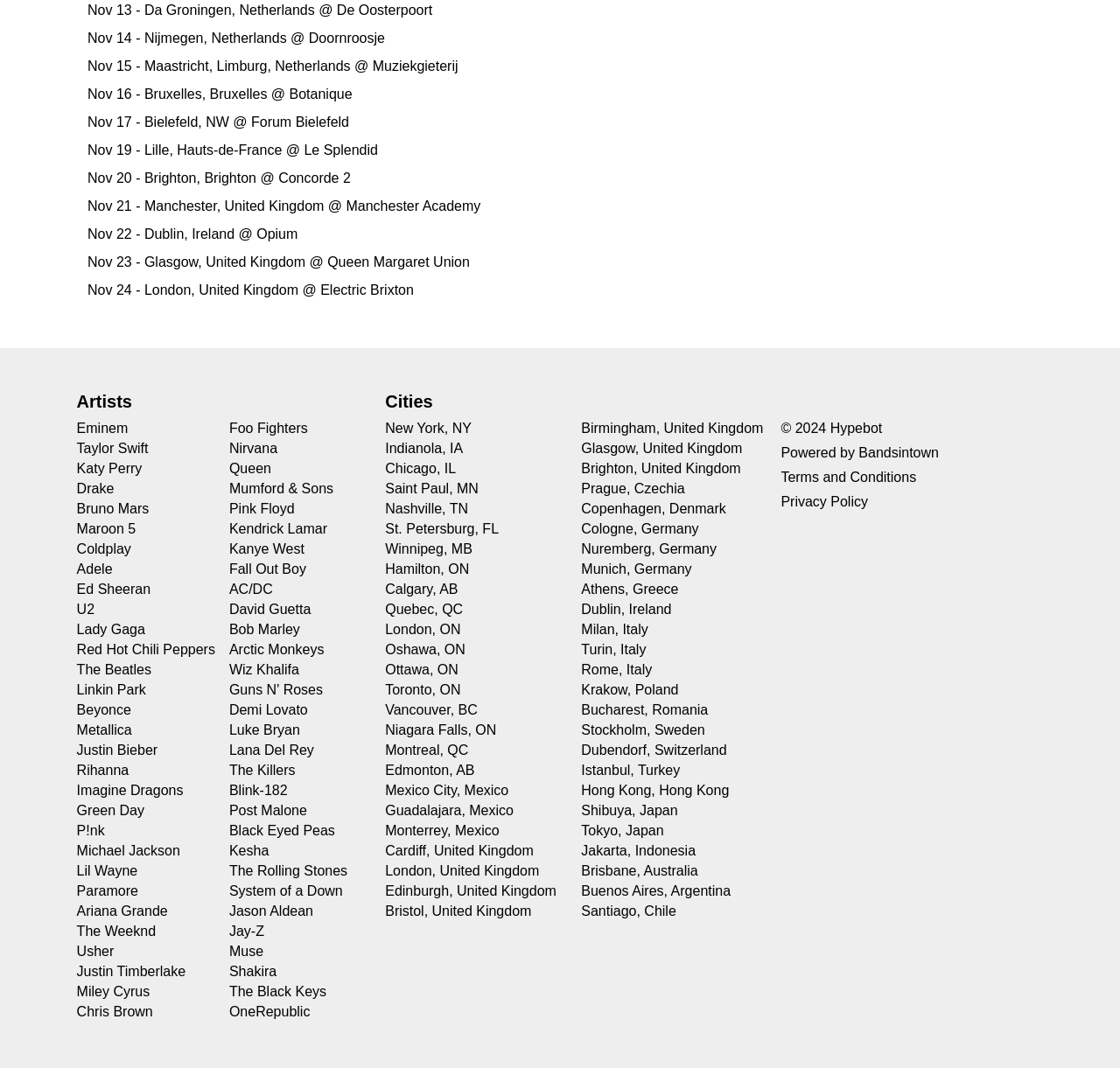Show the bounding box coordinates for the element that needs to be clicked to execute the following instruction: "Click on Eminem". Provide the coordinates in the form of four float numbers between 0 and 1, i.e., [left, top, right, bottom].

[0.068, 0.394, 0.114, 0.409]